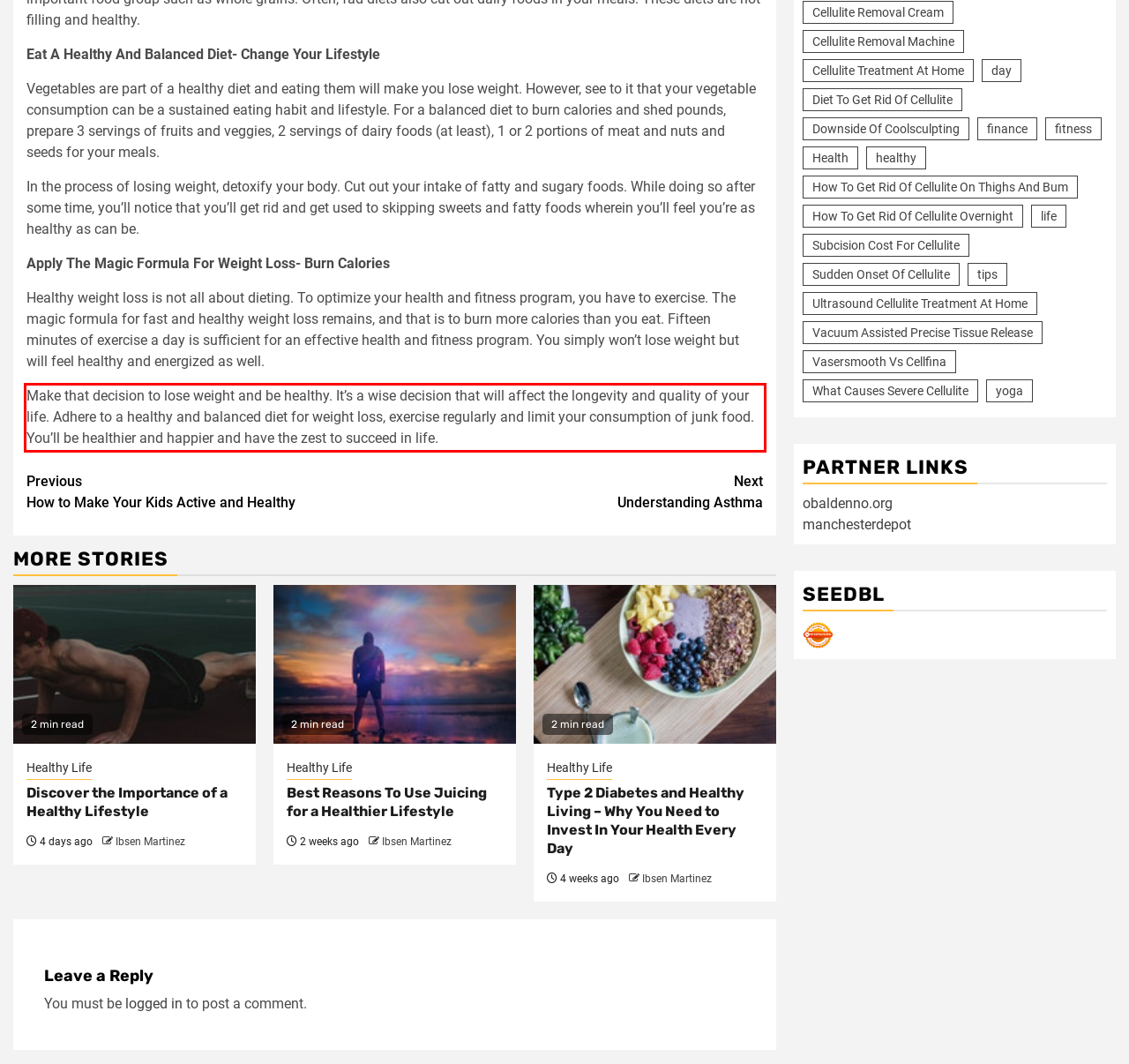Please examine the webpage screenshot and extract the text within the red bounding box using OCR.

Make that decision to lose weight and be healthy. It’s a wise decision that will affect the longevity and quality of your life. Adhere to a healthy and balanced diet for weight loss, exercise regularly and limit your consumption of junk food. You’ll be healthier and happier and have the zest to succeed in life.